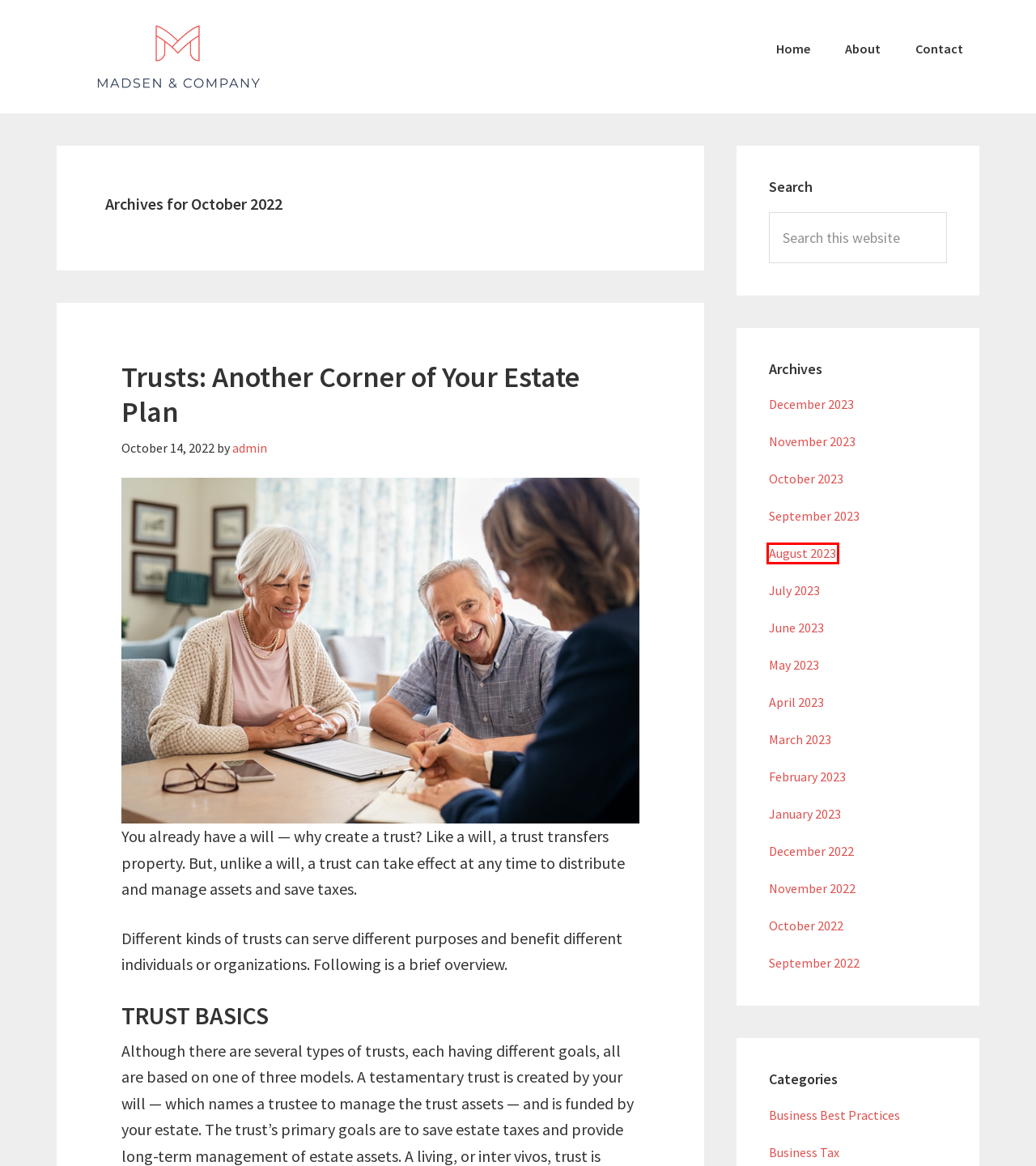You have a screenshot of a webpage where a red bounding box highlights a specific UI element. Identify the description that best matches the resulting webpage after the highlighted element is clicked. The choices are:
A. February 2023
B. Madsen and Company
C. About Us | Madsen and Company
D. admin
E. May 2023
F. November 2023
G. August 2023
H. June 2023

G